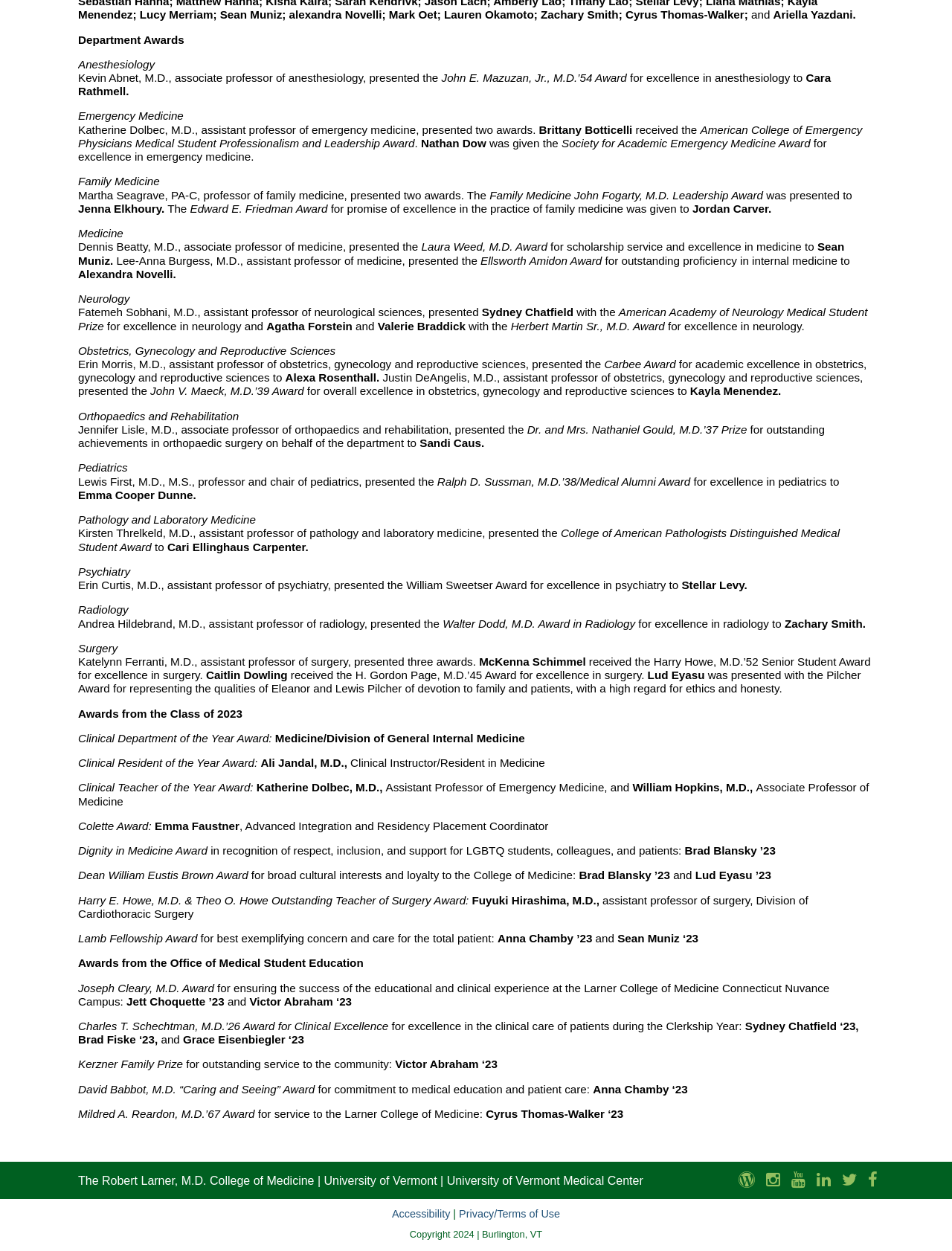Locate the bounding box coordinates of the clickable region to complete the following instruction: "view information about Anesthesiology."

[0.082, 0.046, 0.163, 0.056]